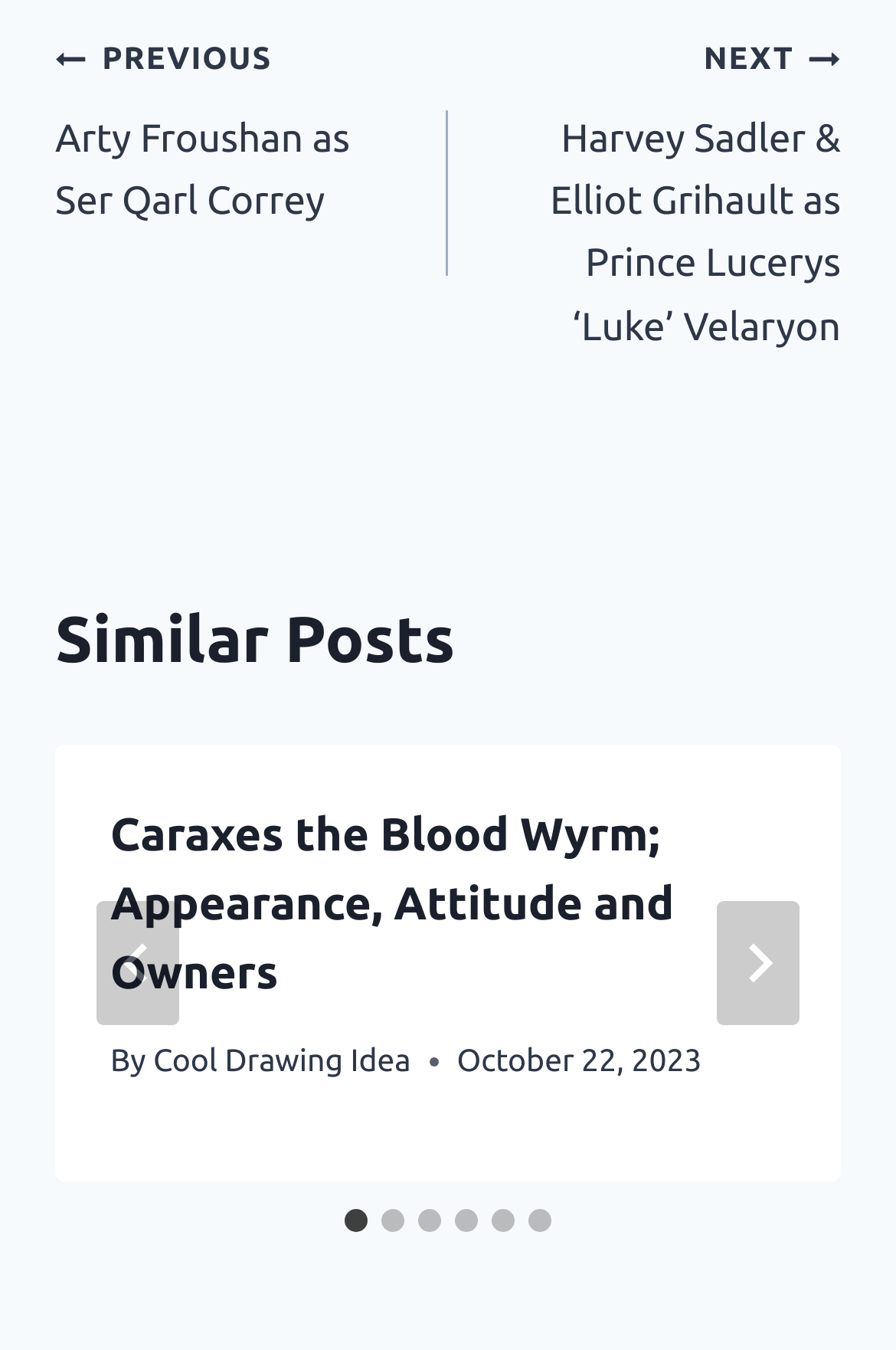Extract the bounding box coordinates for the described element: "Cool Drawing Idea". The coordinates should be represented as four float numbers between 0 and 1: [left, top, right, bottom].

[0.171, 0.772, 0.459, 0.799]